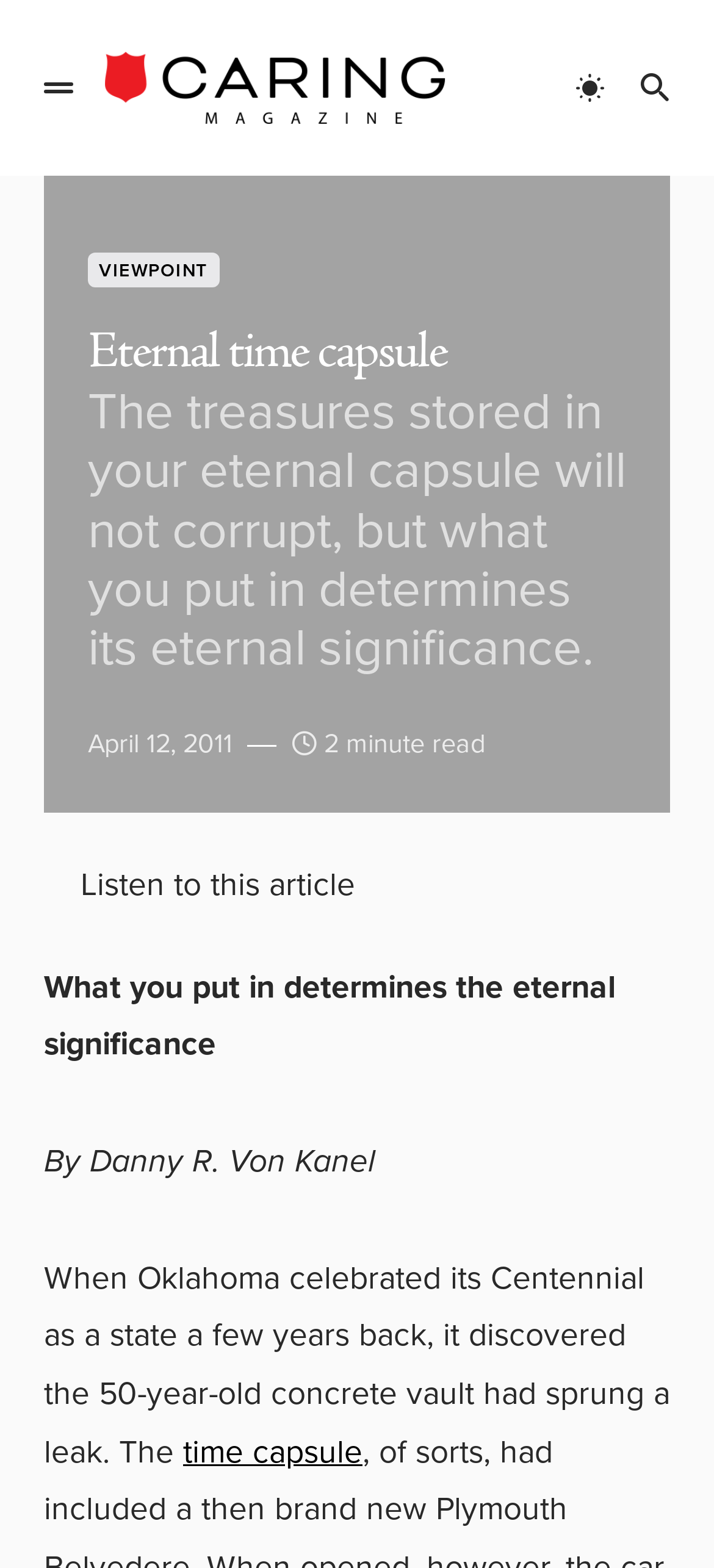Offer an in-depth caption of the entire webpage.

The webpage is about an article titled "Eternal time capsule" from Caring Magazine. At the top left, there is a button and a link to Caring Magazine, accompanied by an image of the magazine's logo. On the top right, there are two more buttons. 

Below the top section, there is a large figure that spans almost the entire width of the page. Within this figure, there is a link to "VIEWPOINT" on the left, followed by a heading that reads "Eternal time capsule". 

Below the heading, there is a paragraph of text that summarizes the article, stating that the treasures stored in an eternal capsule will not corrupt, but their significance depends on what is put in. The article's publication date, "April 12, 2011", and its reading time, "2 minute read", are displayed below the summary. 

Further down, there is a link to listen to the article, and a section that appears to be the article's content. The article's title is repeated, followed by the author's name, "By Danny R. Von Kanel". The article's text begins with a story about Oklahoma's Centennial celebration, where a 50-year-old concrete vault was found to have a leak. The text continues, with a link to "time capsule" at the bottom.